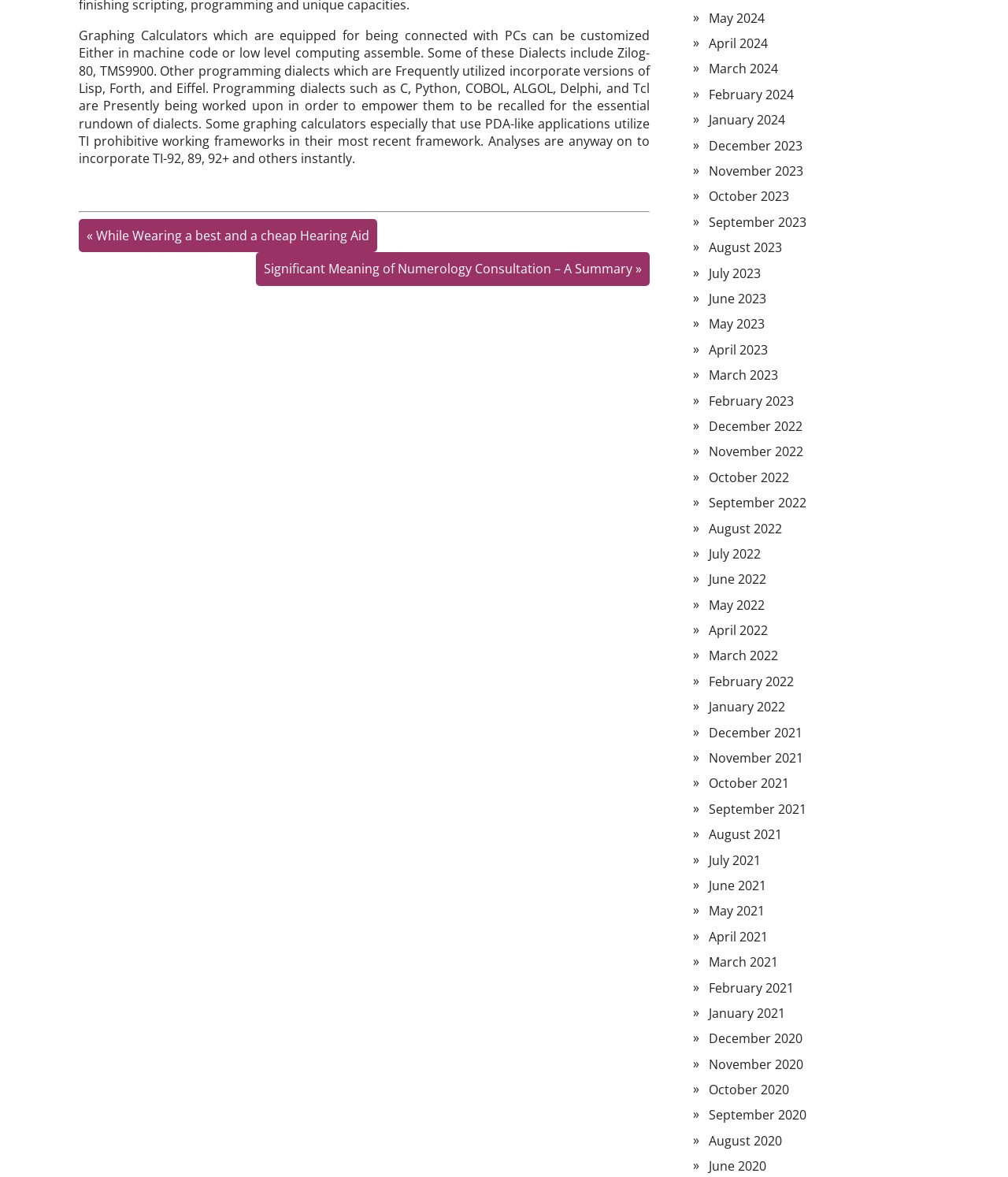How many links are on the right side of the page?
Analyze the screenshot and provide a detailed answer to the question.

The right side of the page contains a list of dated links, ranging from May 2024 to December 2020. There are 35 links in total, each corresponding to a different month and year.